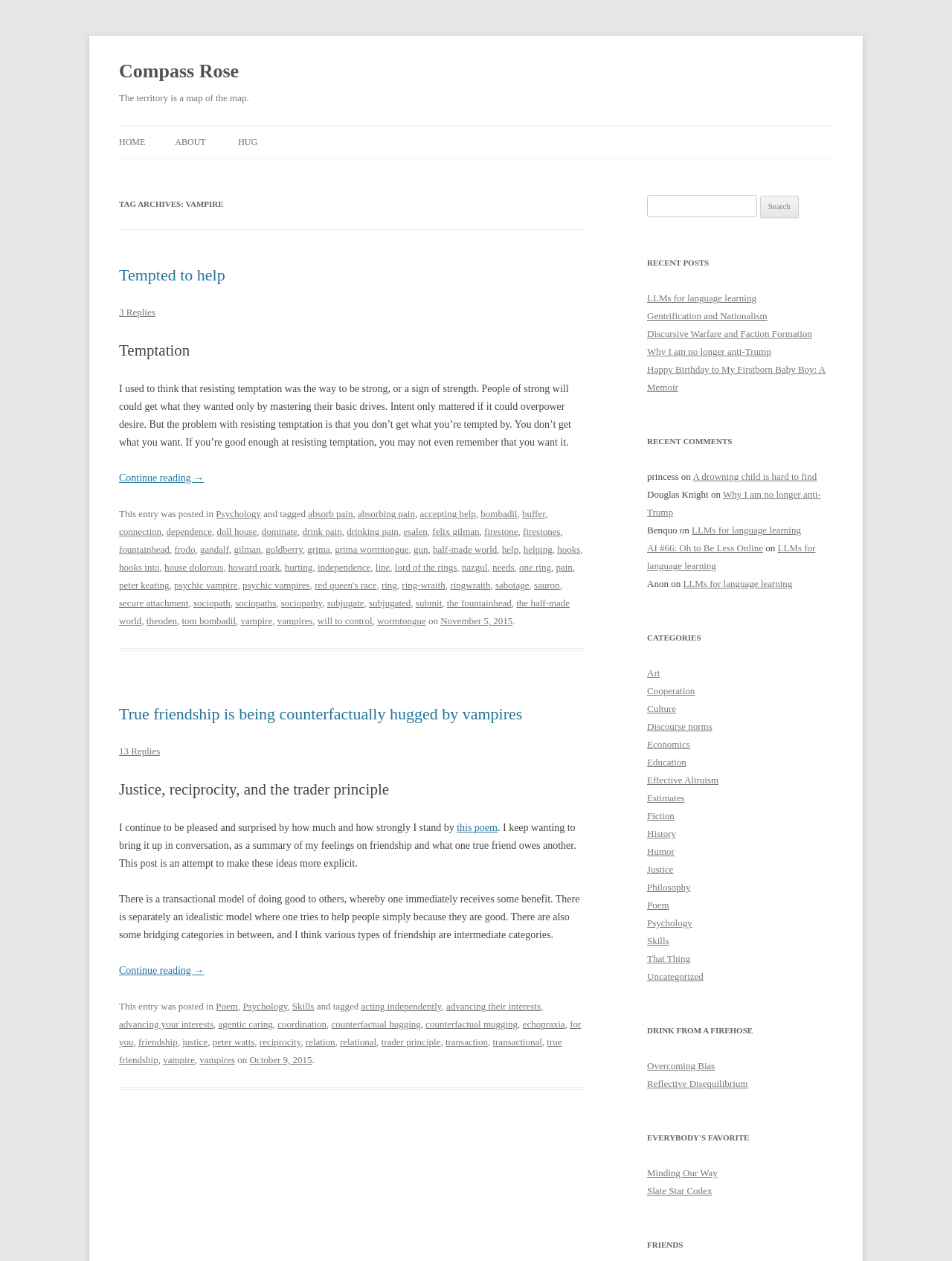Determine the bounding box coordinates of the section I need to click to execute the following instruction: "Click the 'HOME' link". Provide the coordinates as four float numbers between 0 and 1, i.e., [left, top, right, bottom].

[0.125, 0.1, 0.153, 0.126]